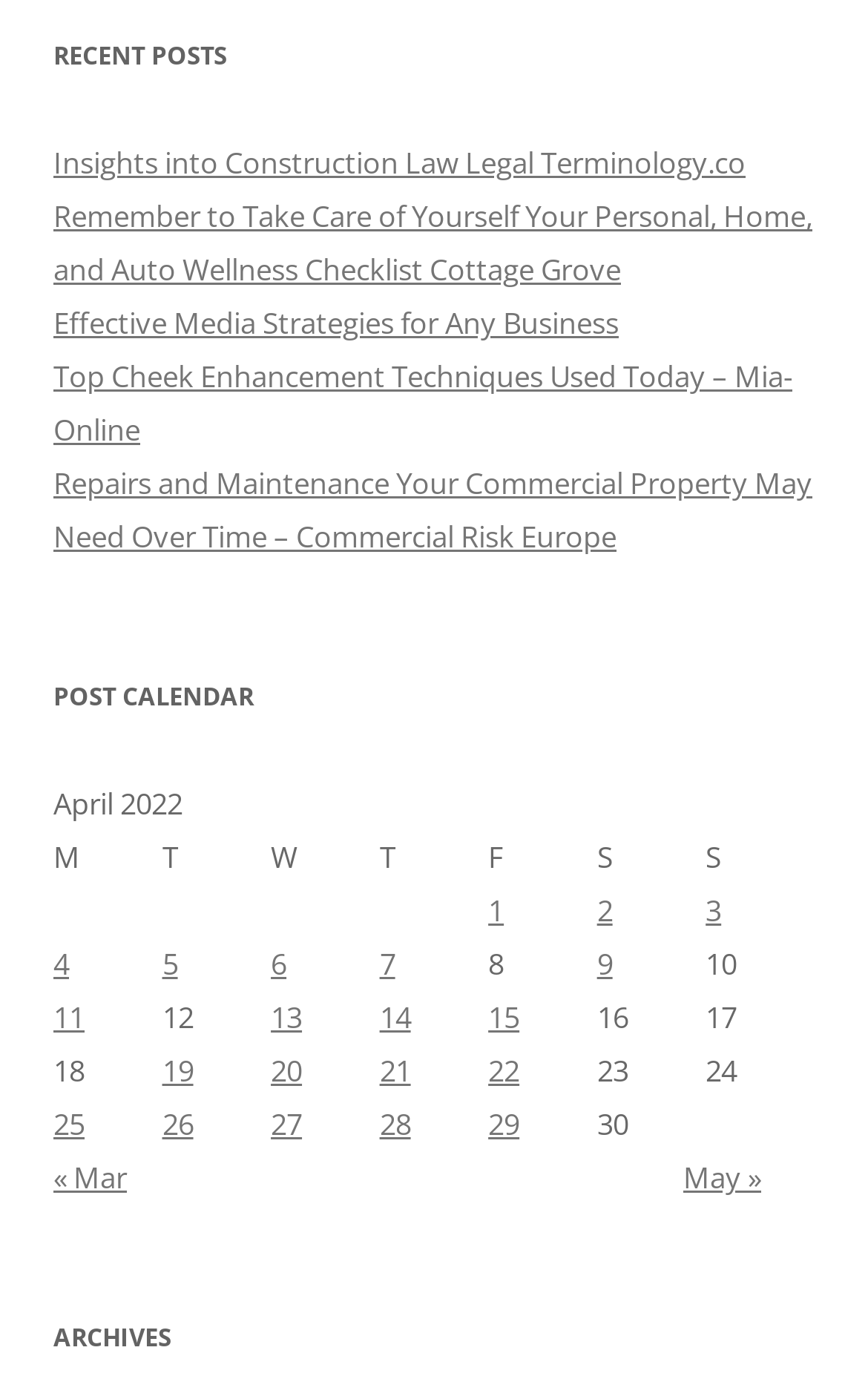Using the information in the image, give a detailed answer to the following question: What is the title of the table in the 'POST CALENDAR' section?

I looked at the 'POST CALENDAR' section and found a table with the caption 'April 2022', which indicates the title of the table.